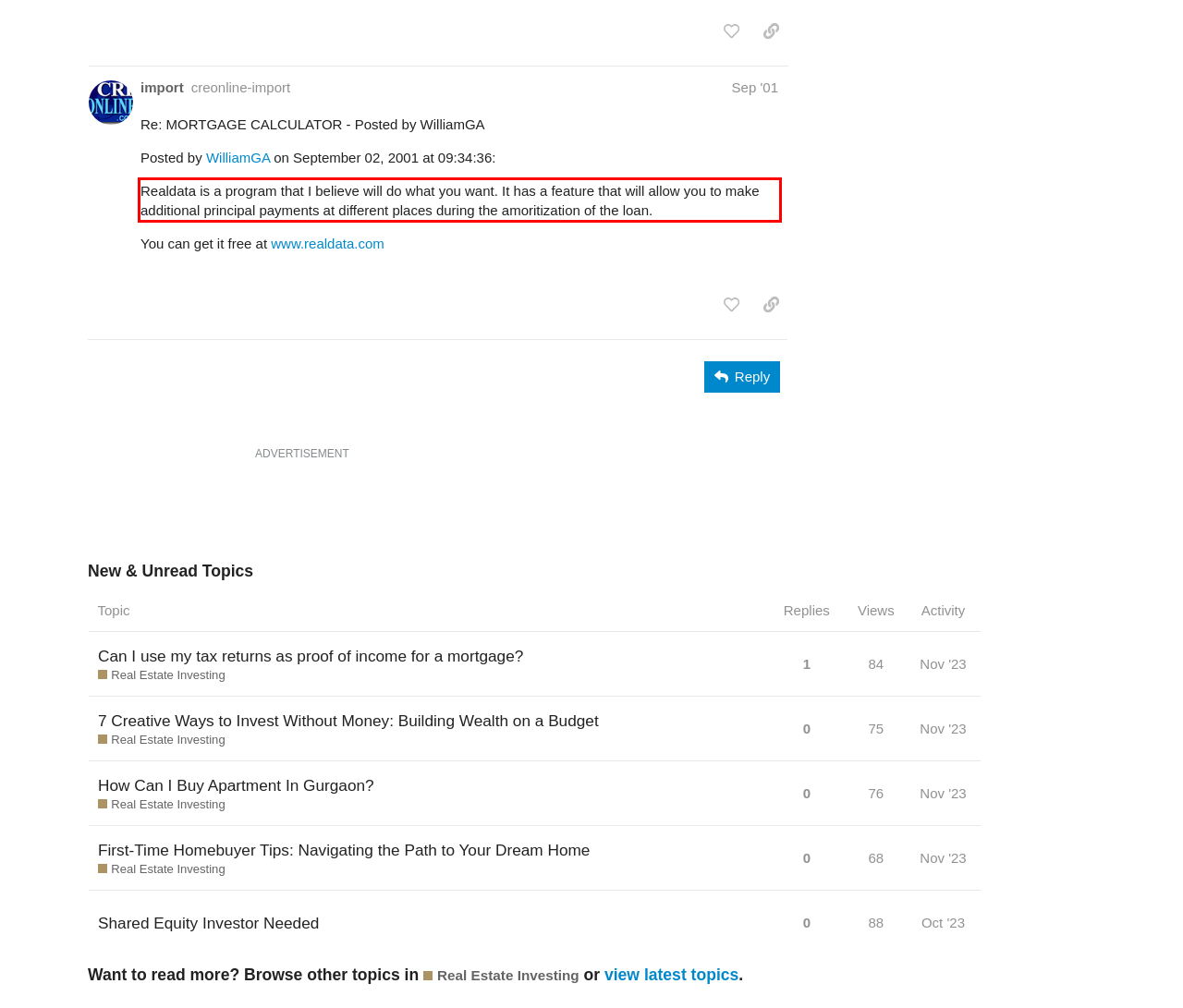Given a screenshot of a webpage containing a red bounding box, perform OCR on the text within this red bounding box and provide the text content.

Realdata is a program that I believe will do what you want. It has a feature that will allow you to make additional principal payments at different places during the amoritization of the loan.